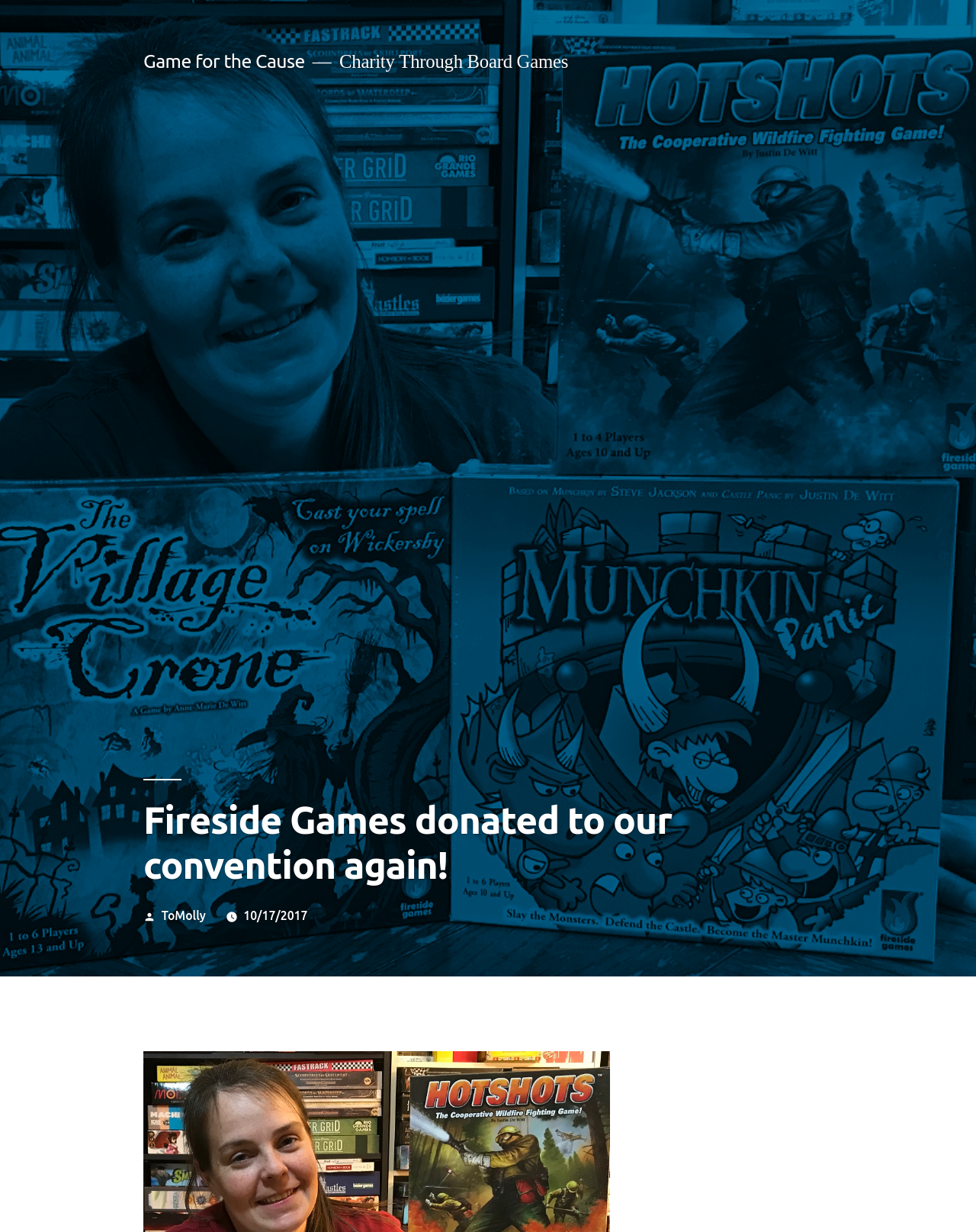Examine the image carefully and respond to the question with a detailed answer: 
What is the theme of the charity event?

I found a StaticText element with the text 'Charity Through Board Games' which implies that the theme of the charity event is related to board games.